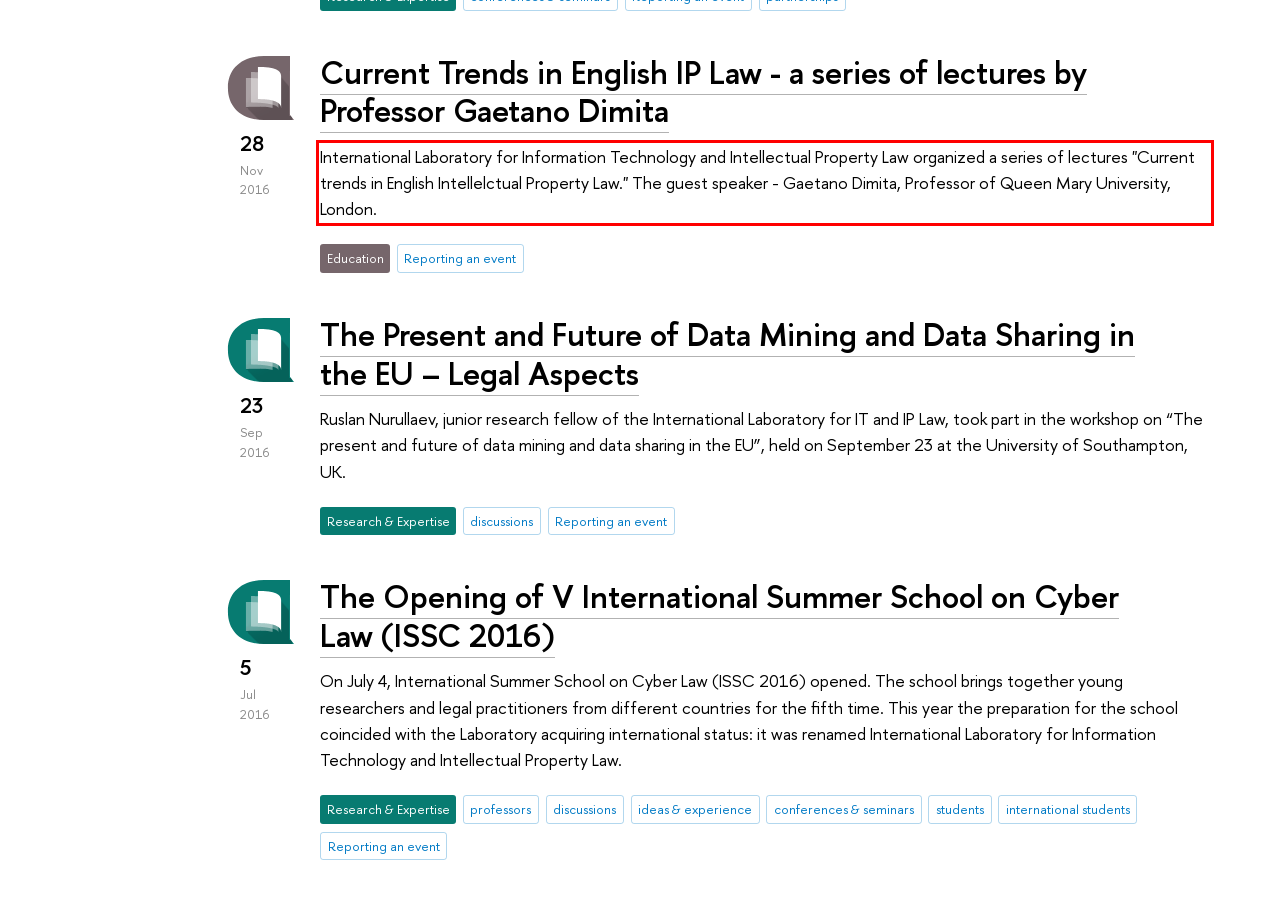Inspect the webpage screenshot that has a red bounding box and use OCR technology to read and display the text inside the red bounding box.

International Laboratory for Information Technology and Intellectual Property Law organized a series of lectures "Current trends in English Intellelctual Property Law." The guest speaker - Gaetano Dimita, Professor of Queen Mary University, London.